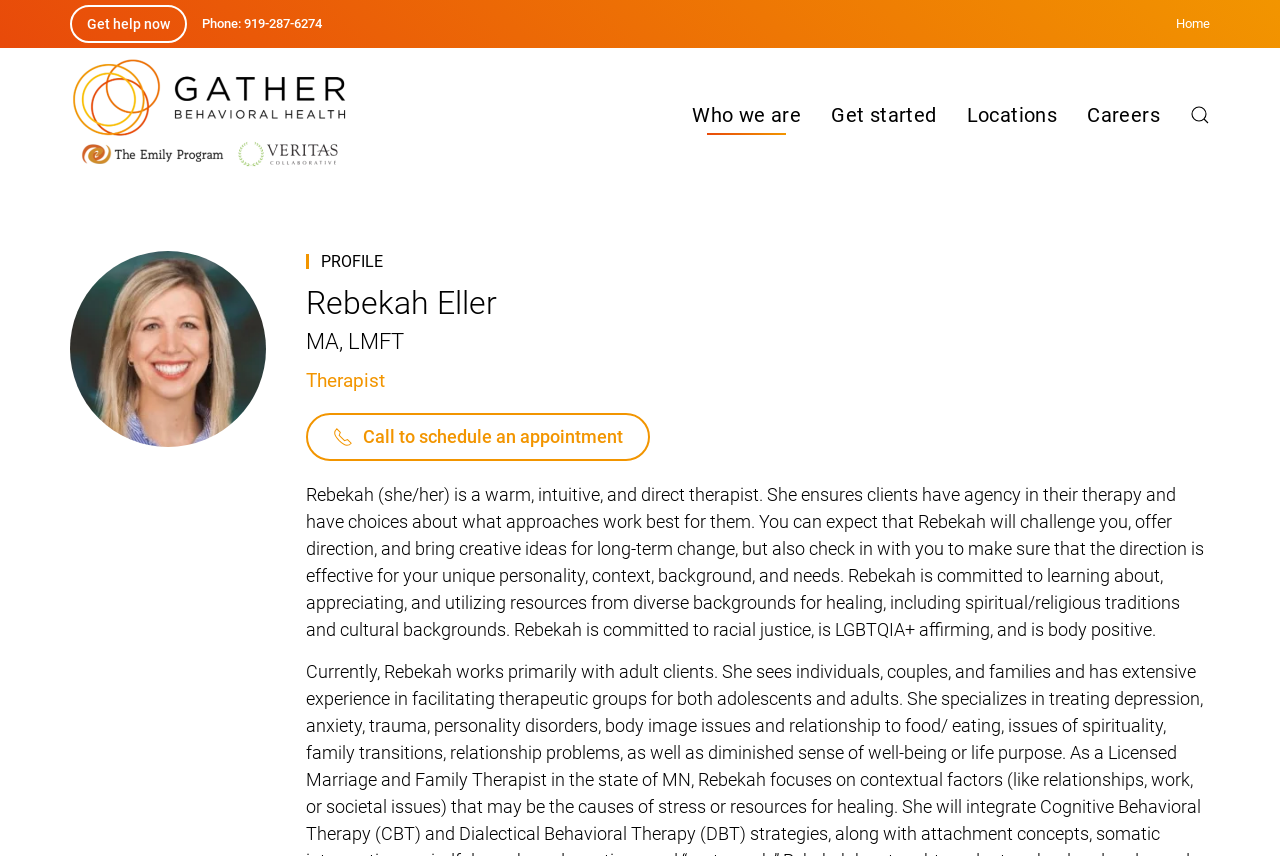Could you find the bounding box coordinates of the clickable area to complete this instruction: "Open Search"?

[0.93, 0.075, 0.945, 0.192]